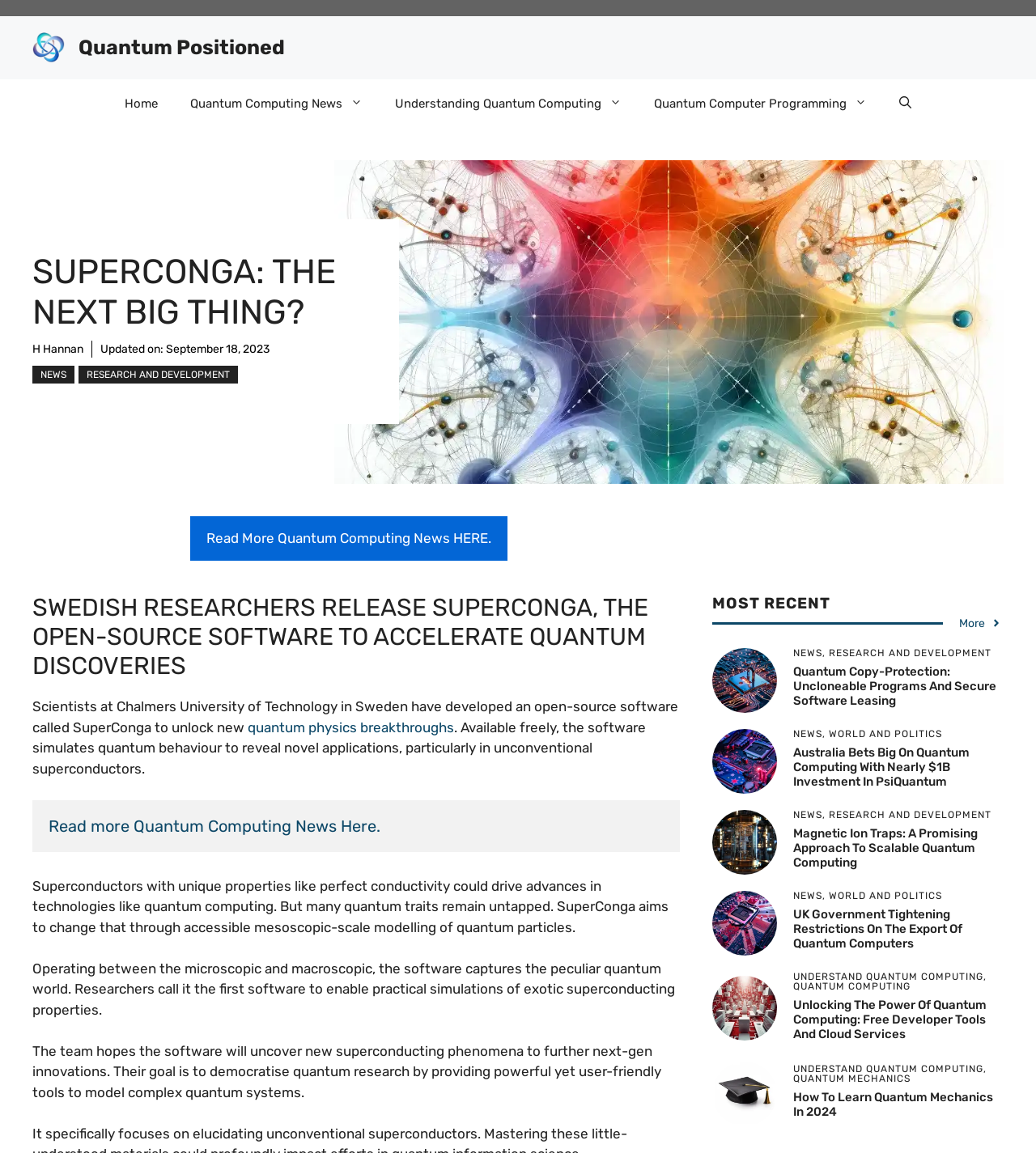Find the bounding box coordinates of the clickable area that will achieve the following instruction: "Read more about SuperConga".

[0.184, 0.447, 0.49, 0.486]